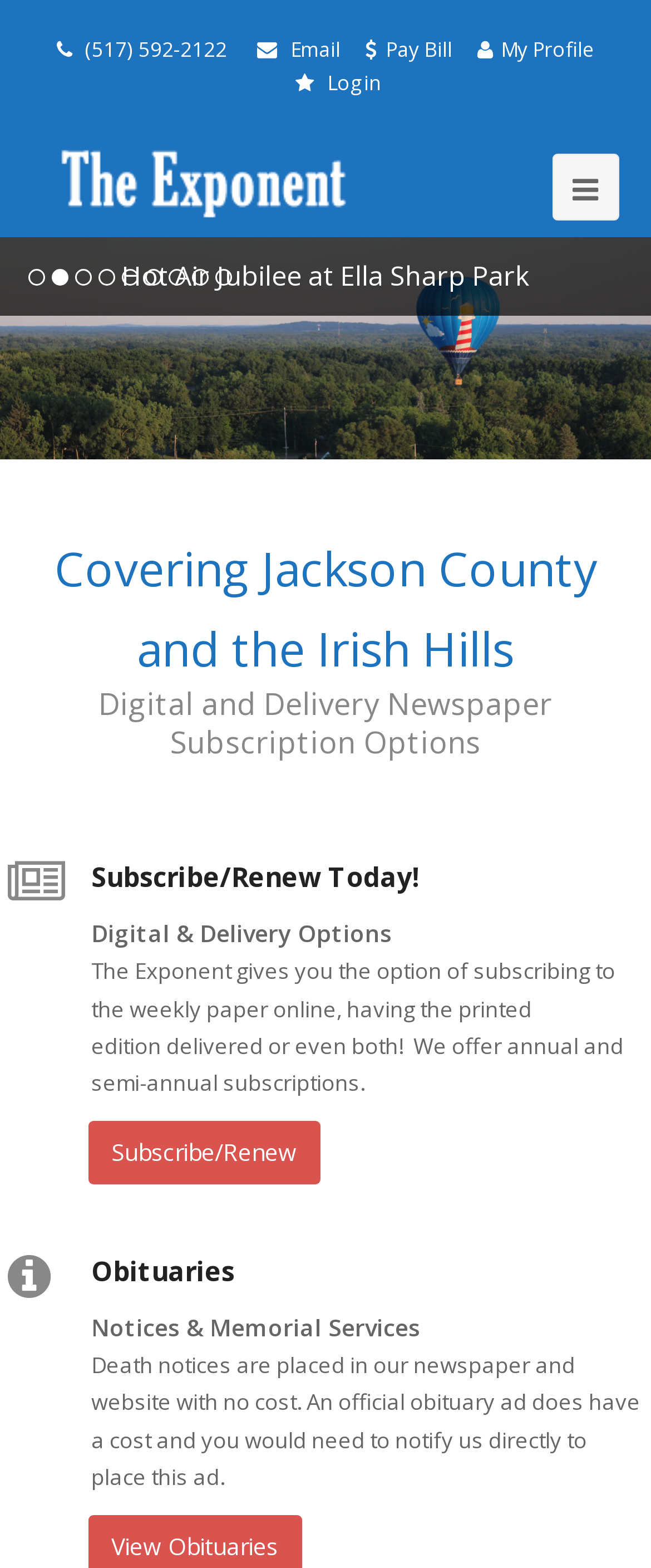Give the bounding box coordinates for the element described as: "Email".

[0.446, 0.022, 0.523, 0.04]